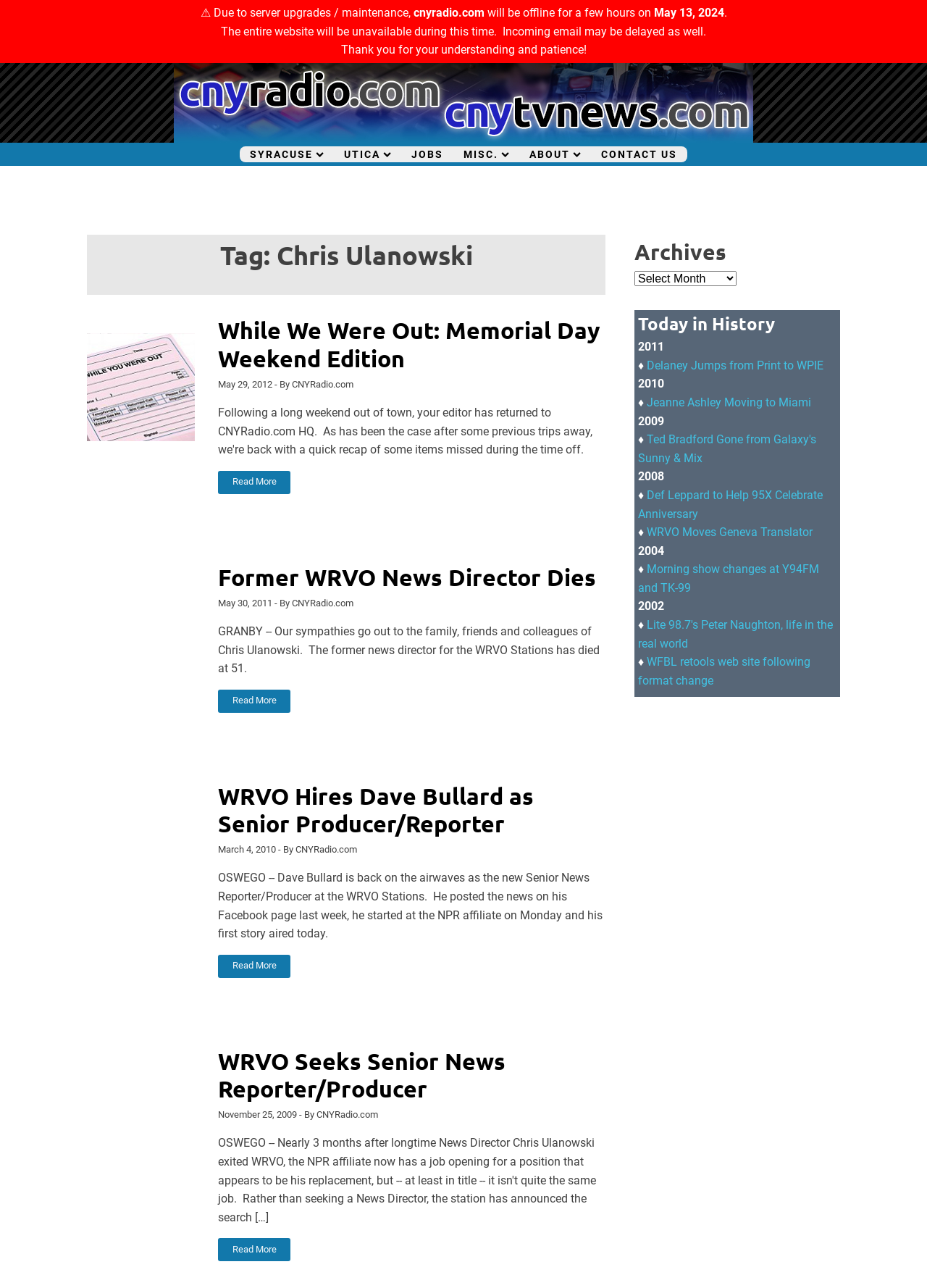Offer a meticulous caption that includes all visible features of the webpage.

This webpage is about Chris Ulanowski, a news director, and features a collection of news articles and archives related to him. At the top of the page, there is a notification about server upgrades and maintenance, which will cause the website to be offline for a few hours on May 13, 2024. Below this notification, there is a link to CNYRadio.com and CNYTVNews.com, accompanied by an image.

The main content of the page is divided into two sections. On the left side, there are several links to news articles, each with a title and a date. The articles are about Chris Ulanowski's career, including his work at WRVO Stations and his passing at the age of 51. There are also articles about other news directors and reporters, such as Dave Bullard and Jeanne Ashley.

On the right side of the page, there is a section titled "Archives" with a dropdown menu. Below this, there is a section titled "Today in History" that lists news articles from previous years, including 2011, 2010, 2009, 2008, 2004, and 2002. Each year has a list of articles with titles and dates.

At the top of the page, there are also several links to different categories, including "SYRACUSE", "UTICA", "JOBS", "MISC.", and "ABOUT", each with a chevron-down icon. These links are likely navigation menus to other sections of the website.